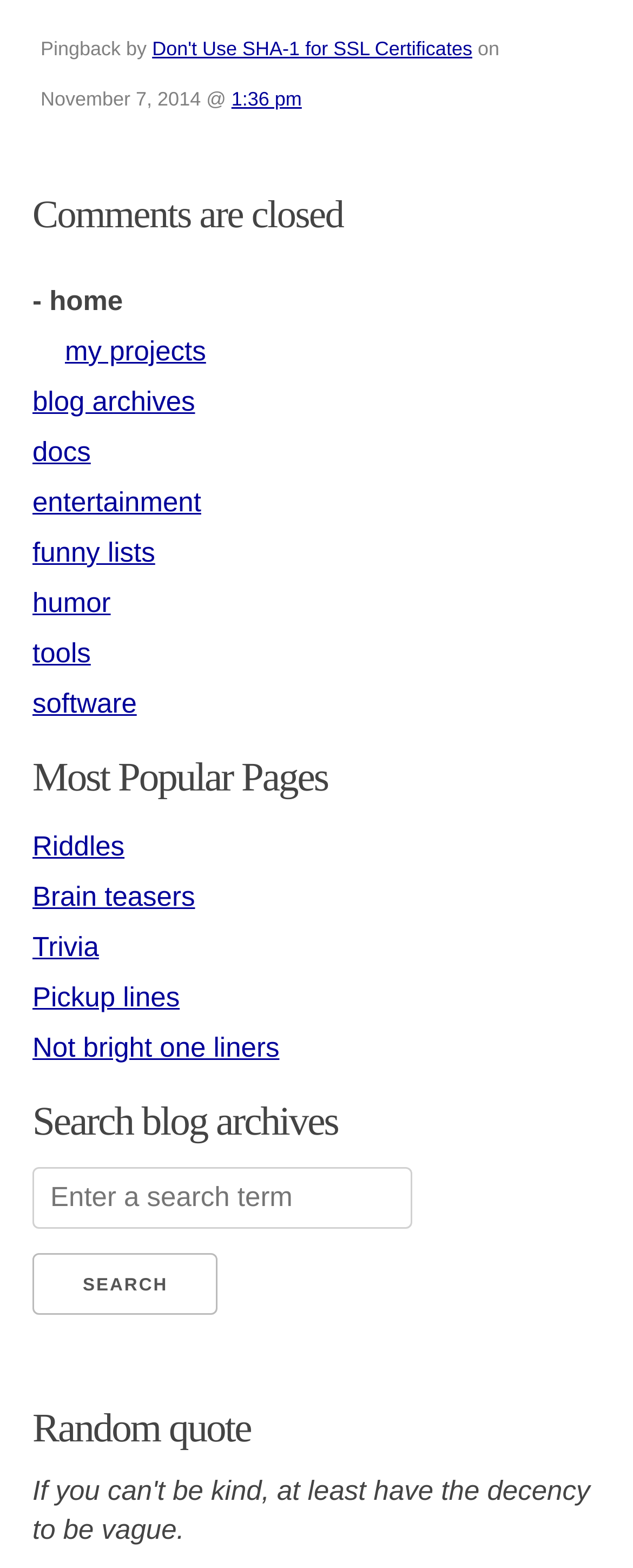Identify the bounding box coordinates for the element that needs to be clicked to fulfill this instruction: "Read the most popular page 'Riddles'". Provide the coordinates in the format of four float numbers between 0 and 1: [left, top, right, bottom].

[0.051, 0.53, 0.197, 0.55]